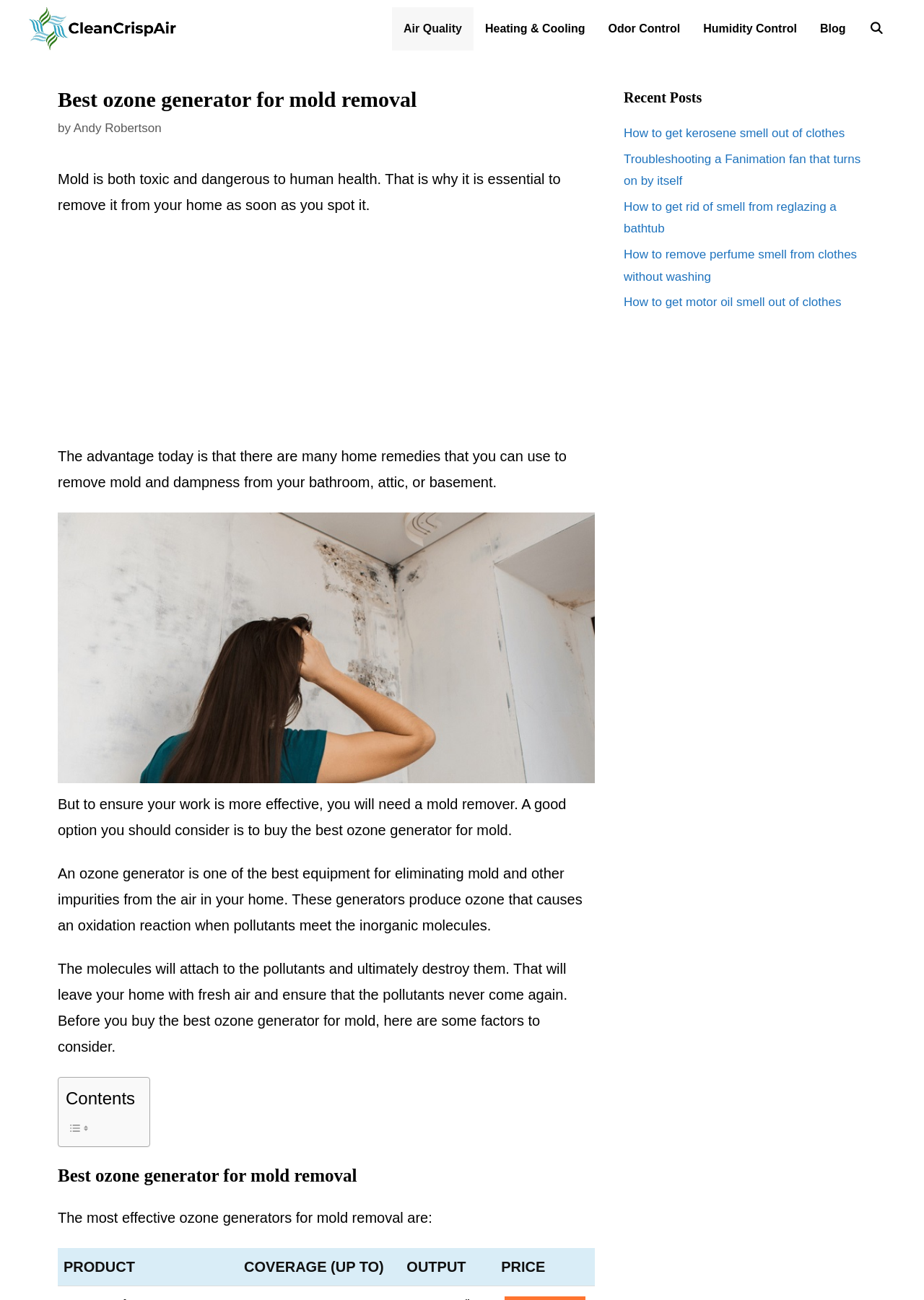Find the bounding box coordinates for the element that must be clicked to complete the instruction: "Read the article by Andy Robertson". The coordinates should be four float numbers between 0 and 1, indicated as [left, top, right, bottom].

[0.079, 0.093, 0.175, 0.104]